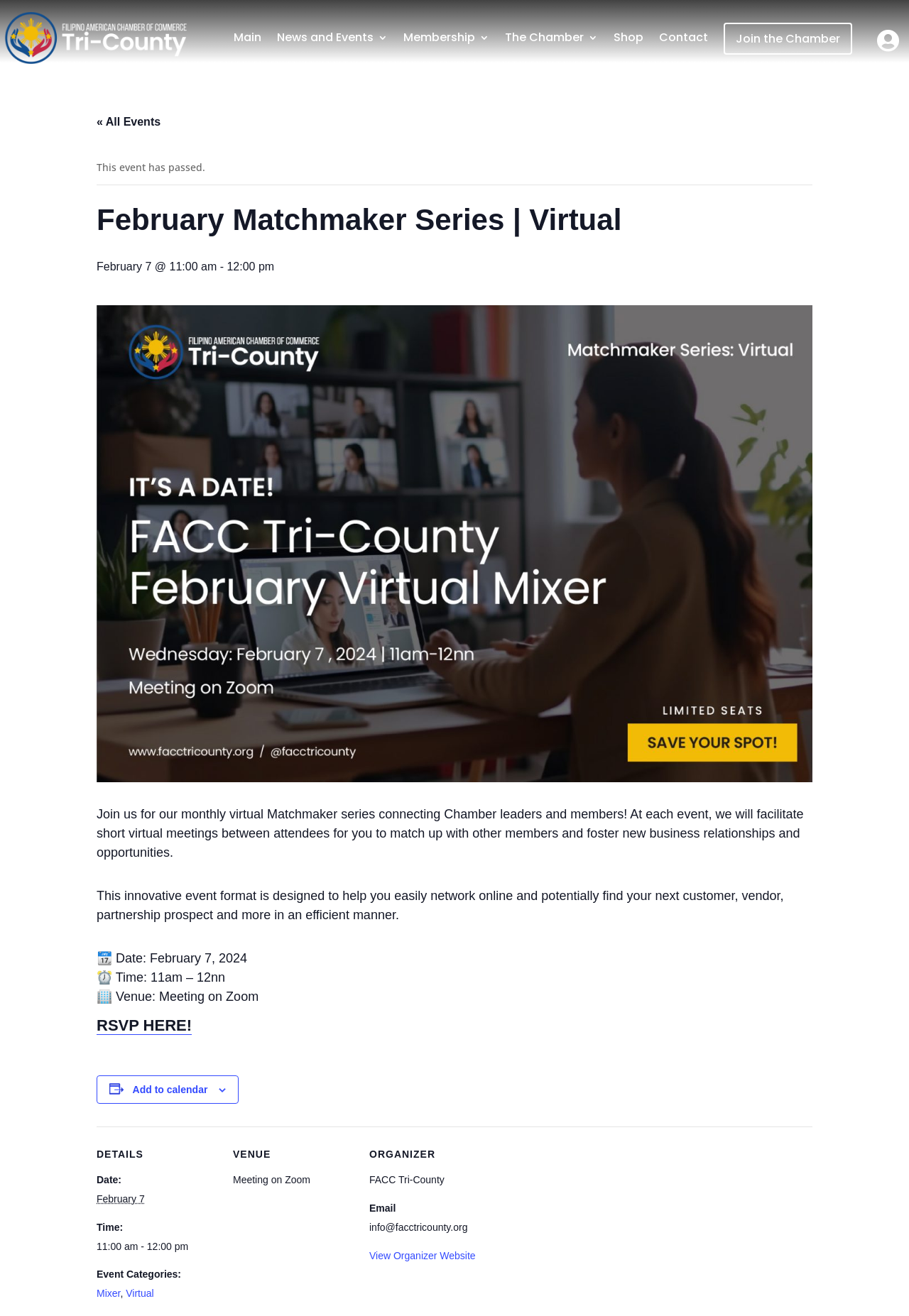What is the event organizer?
Using the image, provide a concise answer in one word or a short phrase.

FACC Tri-County